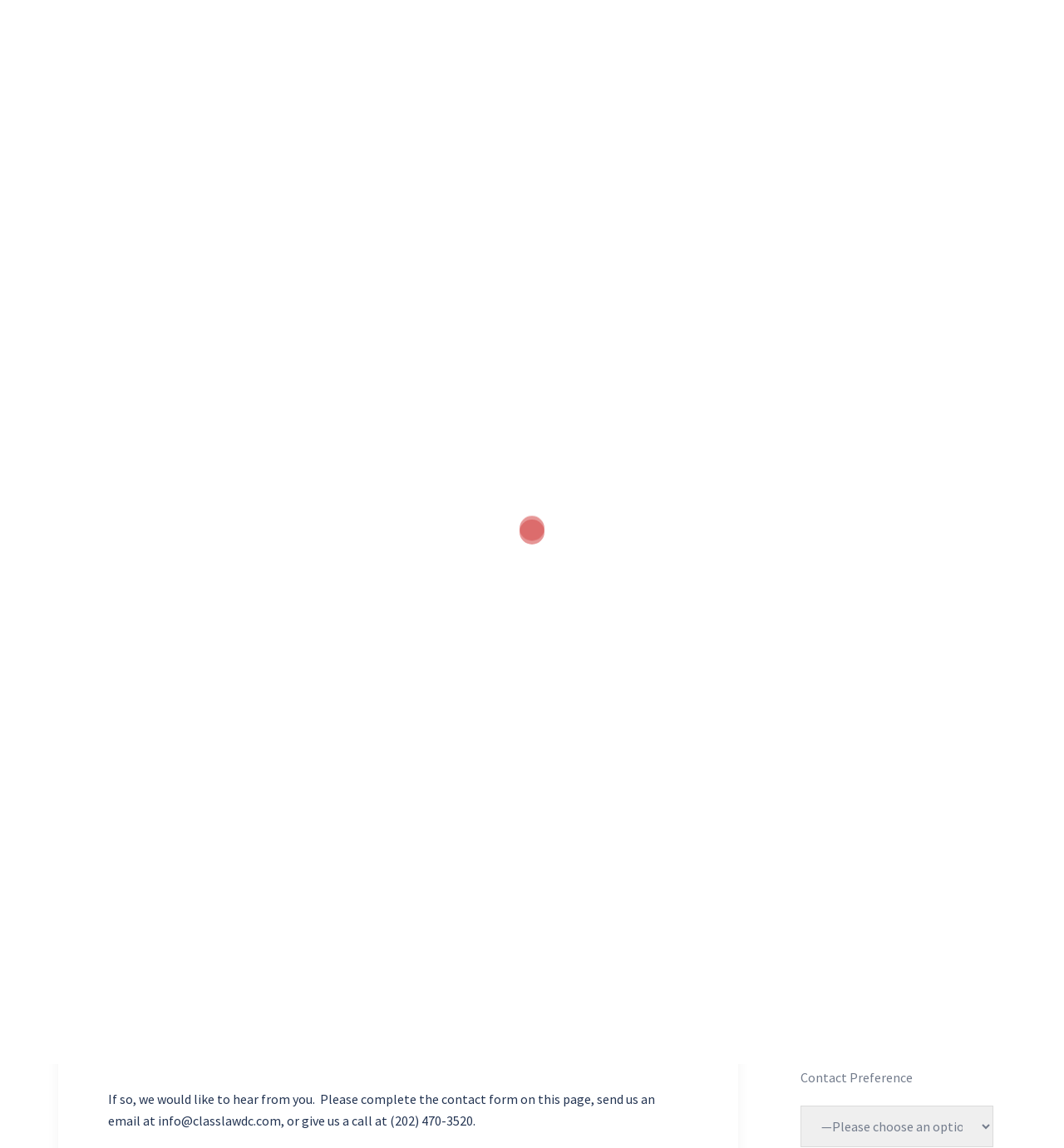What is the type of information stolen in the data breach?
Please analyze the image and answer the question with as much detail as possible.

I found the answer by reading the text on the webpage, which states 'Acorn has reported the following information stolen: name, address, date of birth, driver’s license number, financial account number, Social Security number, and other financial account information.' This indicates that the type of information stolen in the data breach includes personal and financial information.